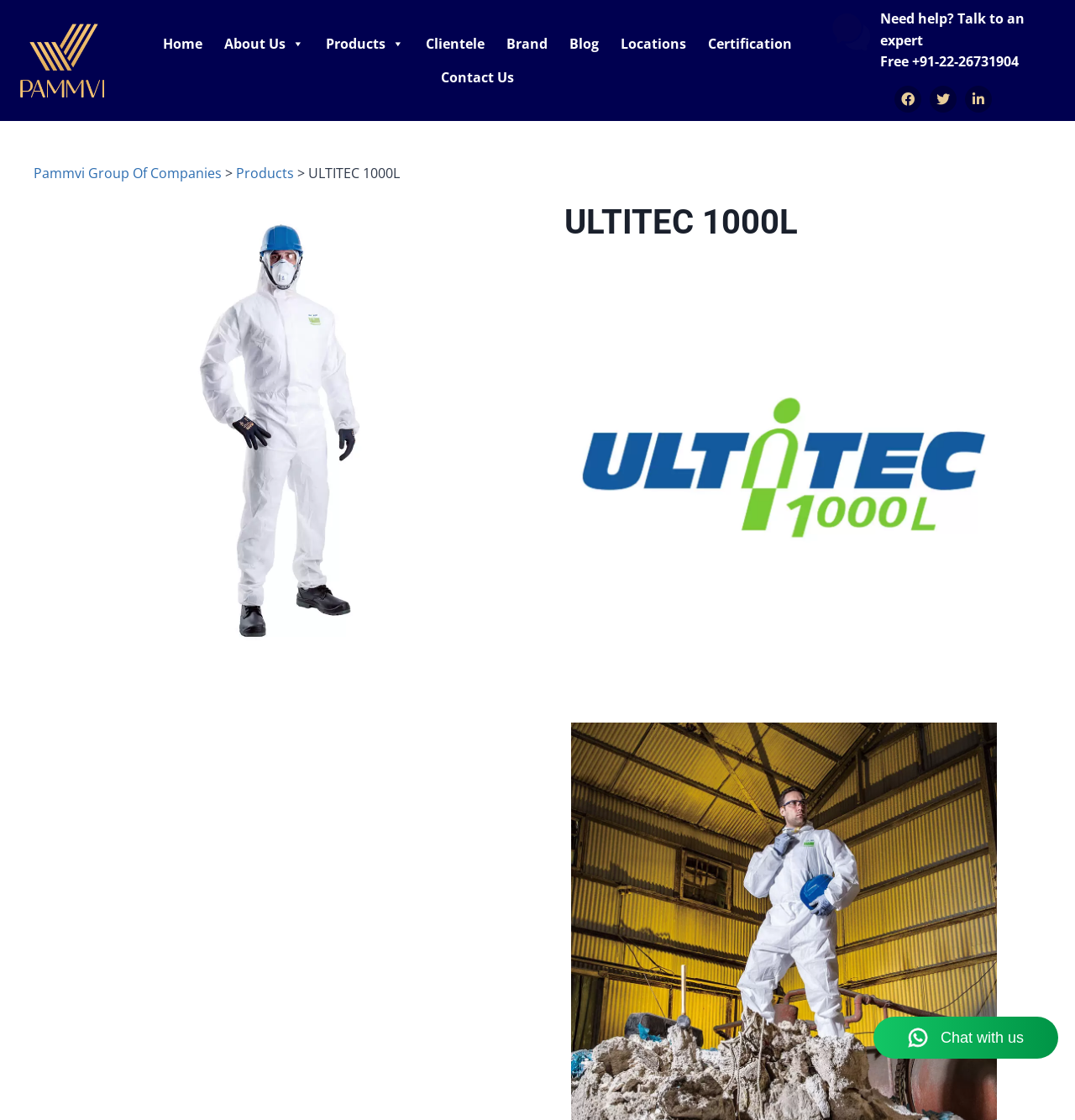What is the company name?
Use the information from the image to give a detailed answer to the question.

The company name can be found in the top-left corner of the webpage, where it is written as 'Pammvi Group Of Companies' with a logo next to it.